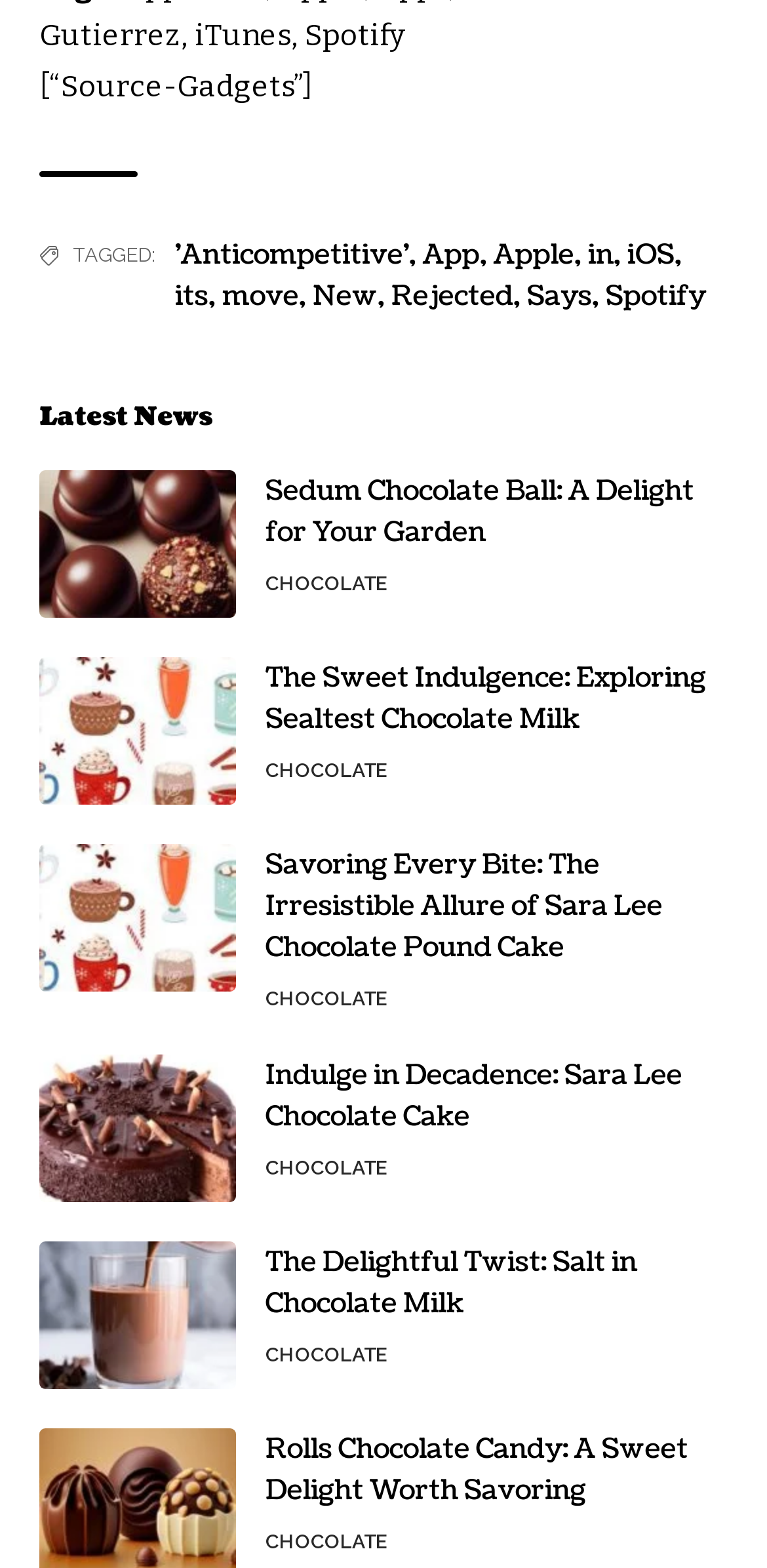What is the last news title?
Using the details from the image, give an elaborate explanation to answer the question.

The last news title is 'Rolls Chocolate Candy: A Sweet Delight Worth Savoring' which is indicated by the heading element with ID 477 at the bottom of the webpage.